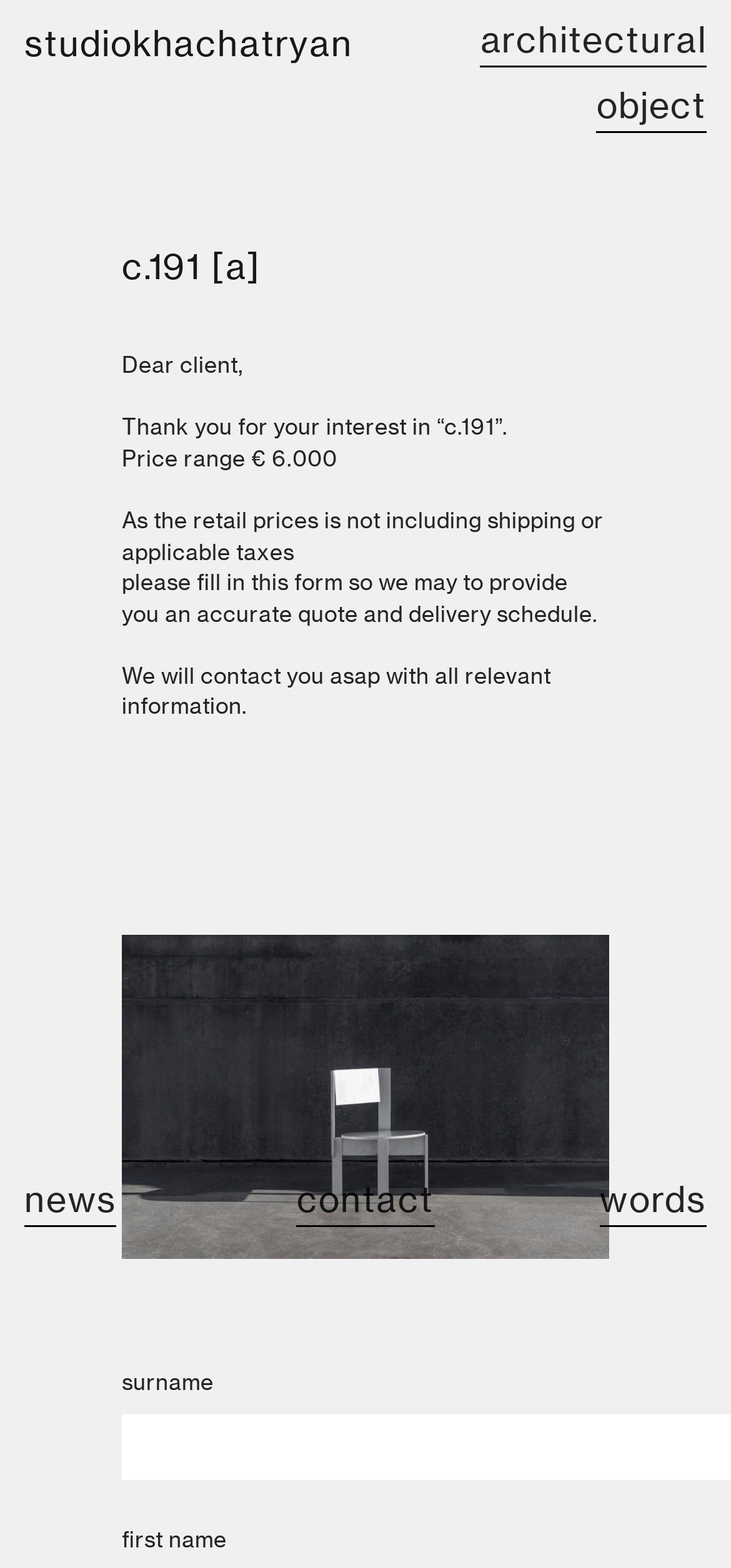Consider the image and give a detailed and elaborate answer to the question: 
What is the name of the architectural firm?

I found the name of the architectural firm by looking at the heading 'studiokhachatryan' which is located at the top of the page and is also a link.